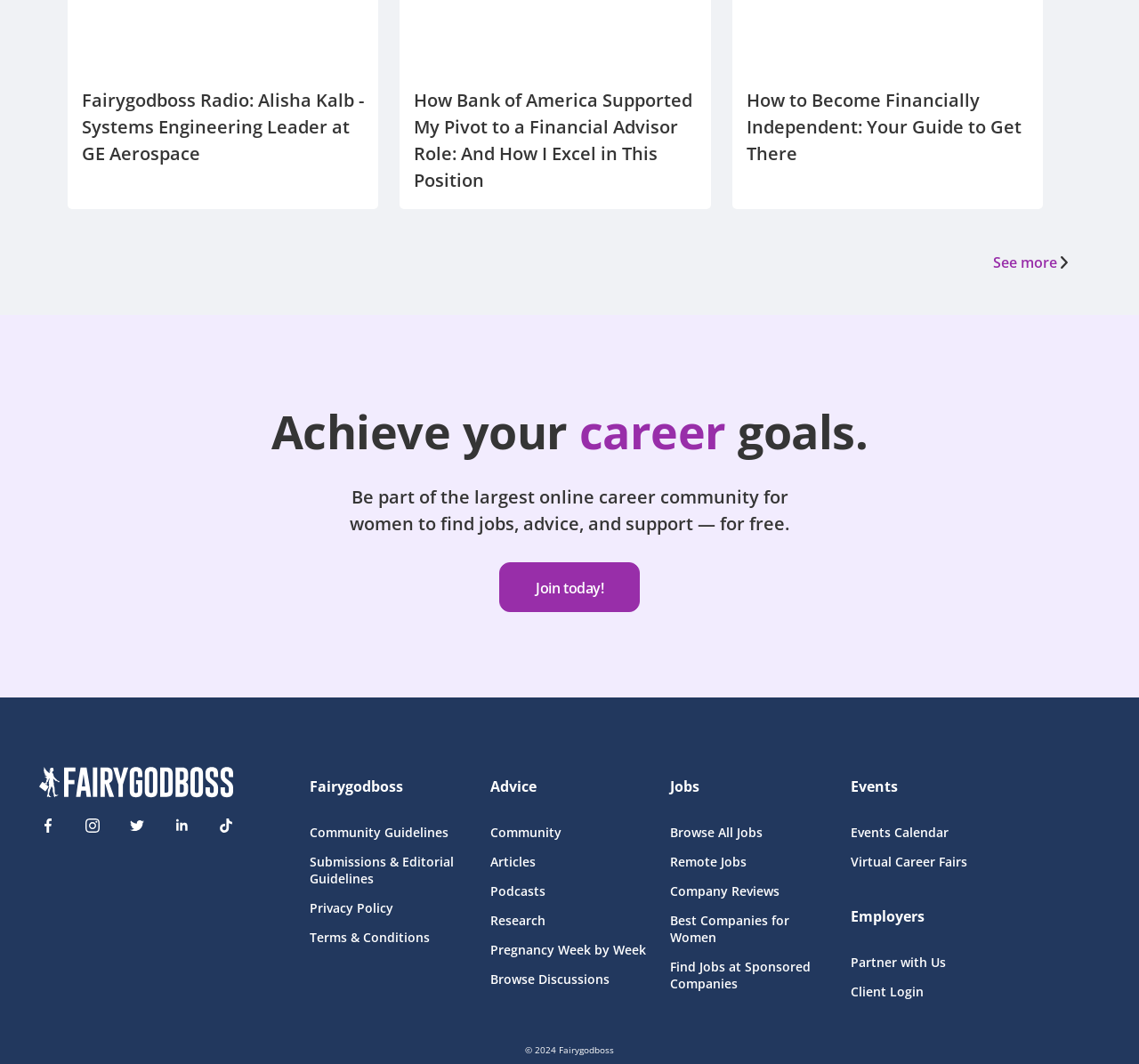How can users connect with Fairygodboss on social media?
Provide a short answer using one word or a brief phrase based on the image.

Through Facebook, Instagram, Twitter, LinkedIn, and TikTok